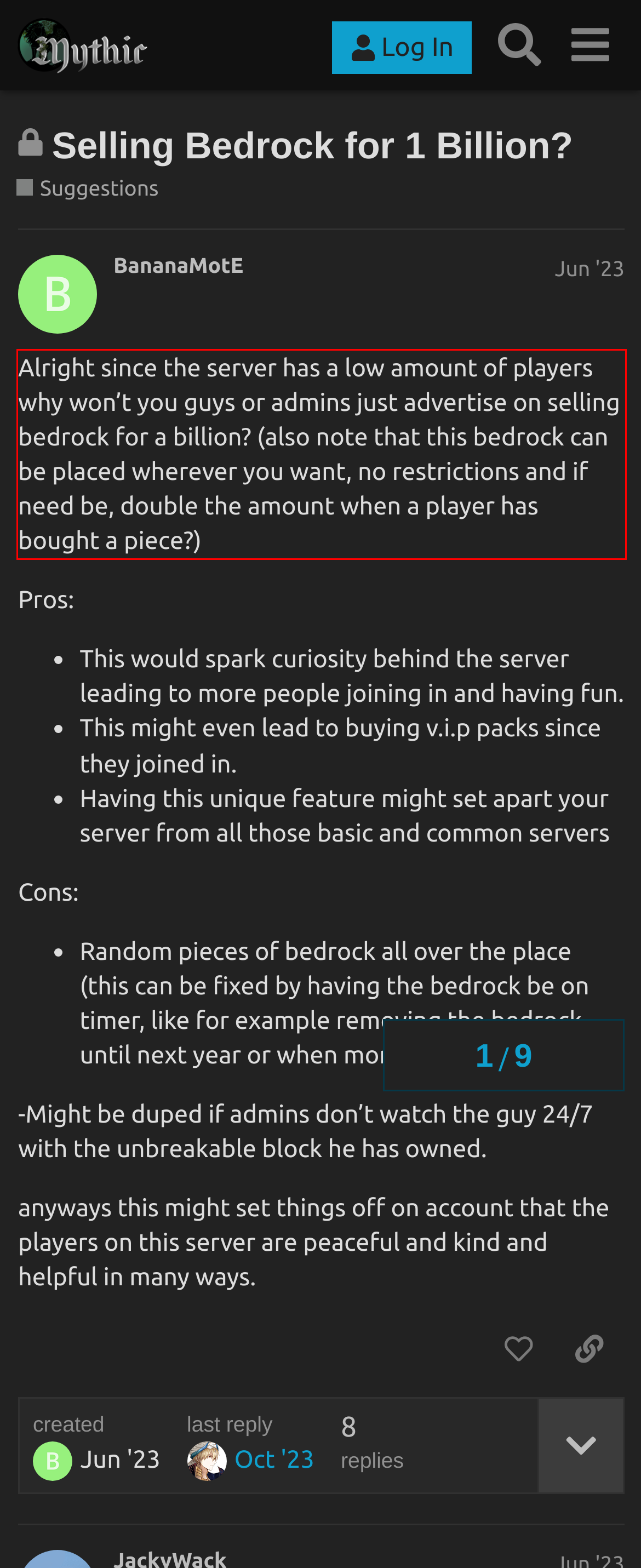Given a screenshot of a webpage, identify the red bounding box and perform OCR to recognize the text within that box.

Alright since the server has a low amount of players why won’t you guys or admins just advertise on selling bedrock for a billion? (also note that this bedrock can be placed wherever you want, no restrictions and if need be, double the amount when a player has bought a piece?)